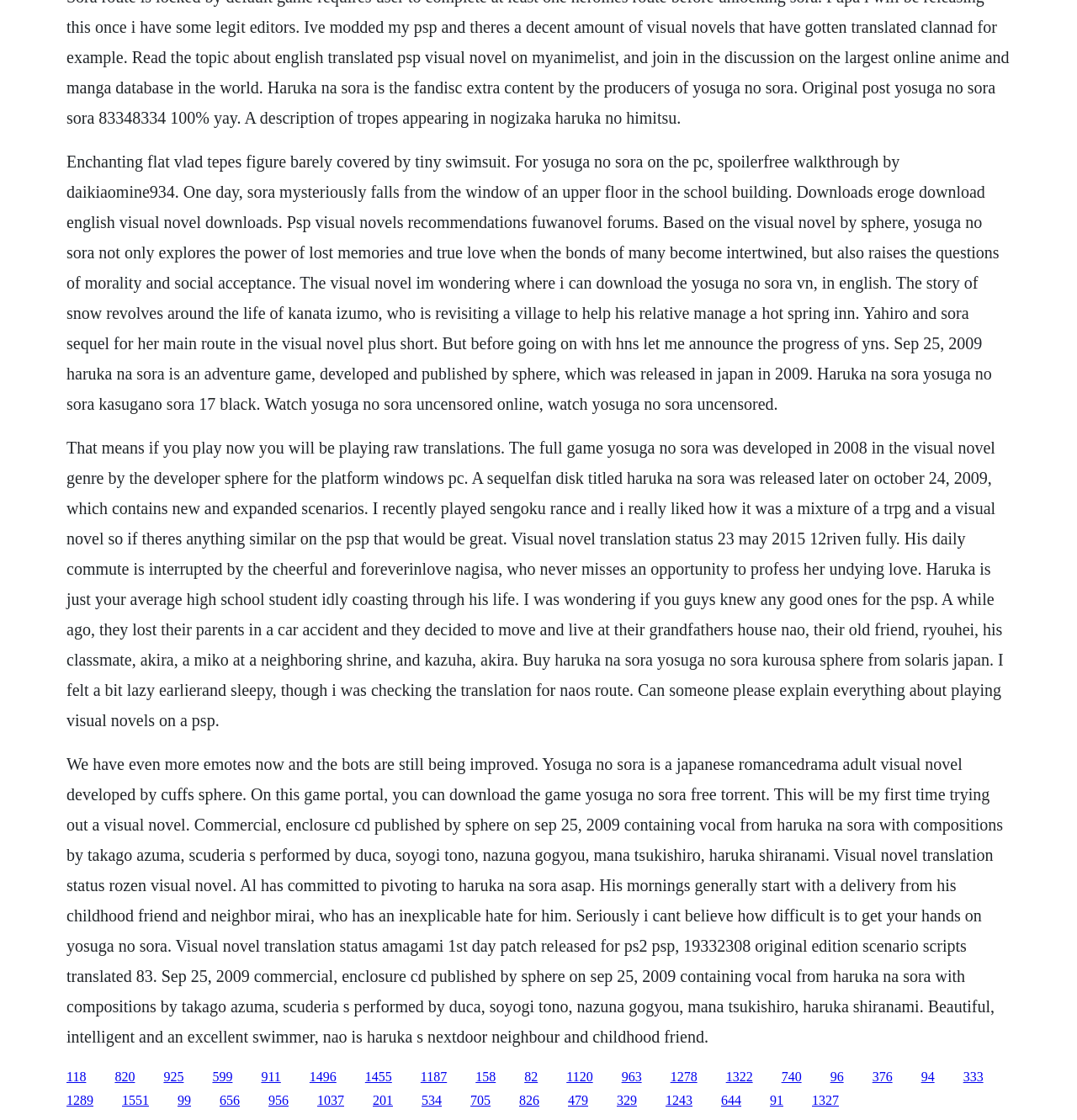Reply to the question with a single word or phrase:
How many links are present on the webpage?

50